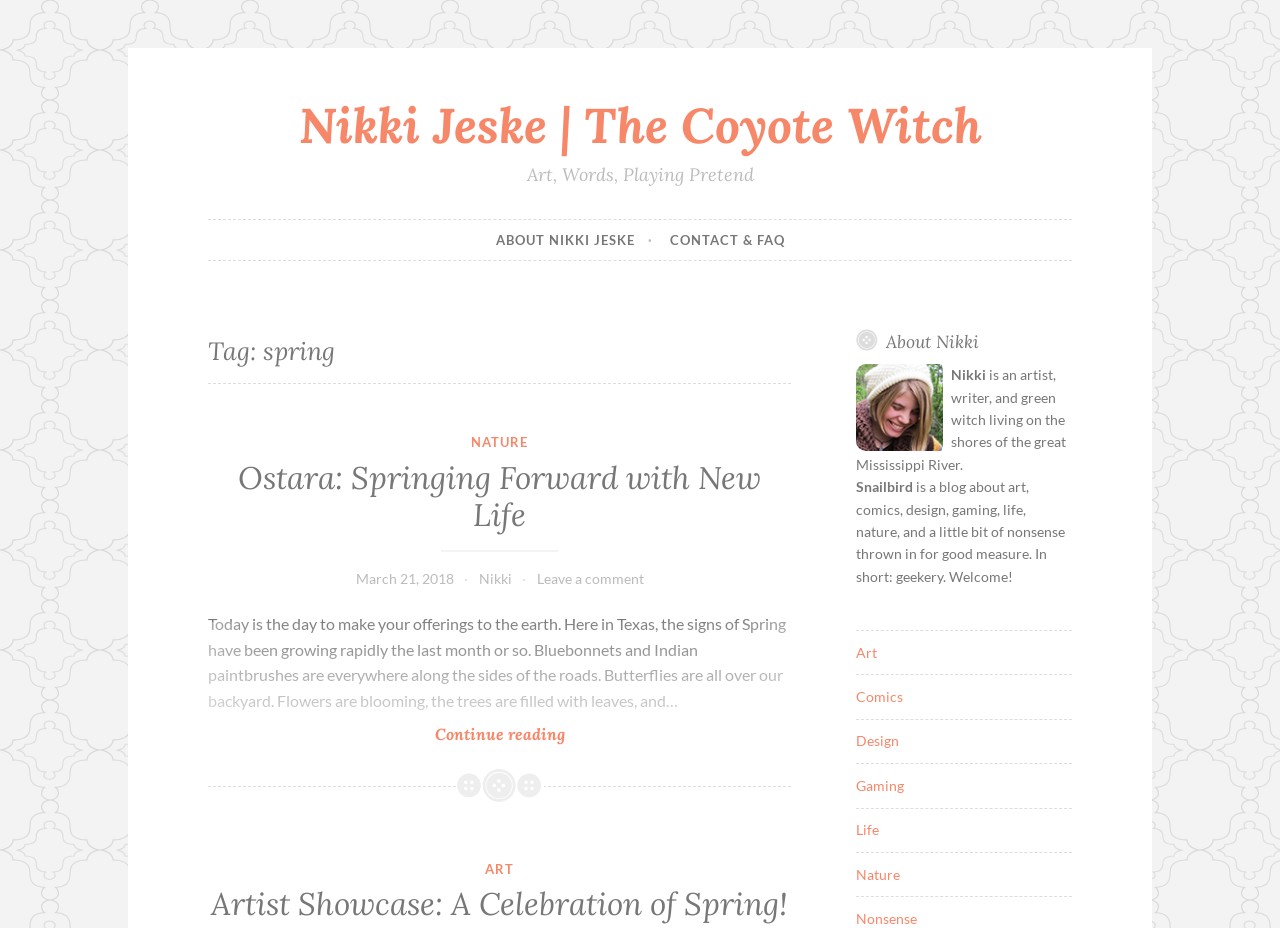Respond to the following query with just one word or a short phrase: 
What is the title of the blog post?

Ostara: Springing Forward with New Life